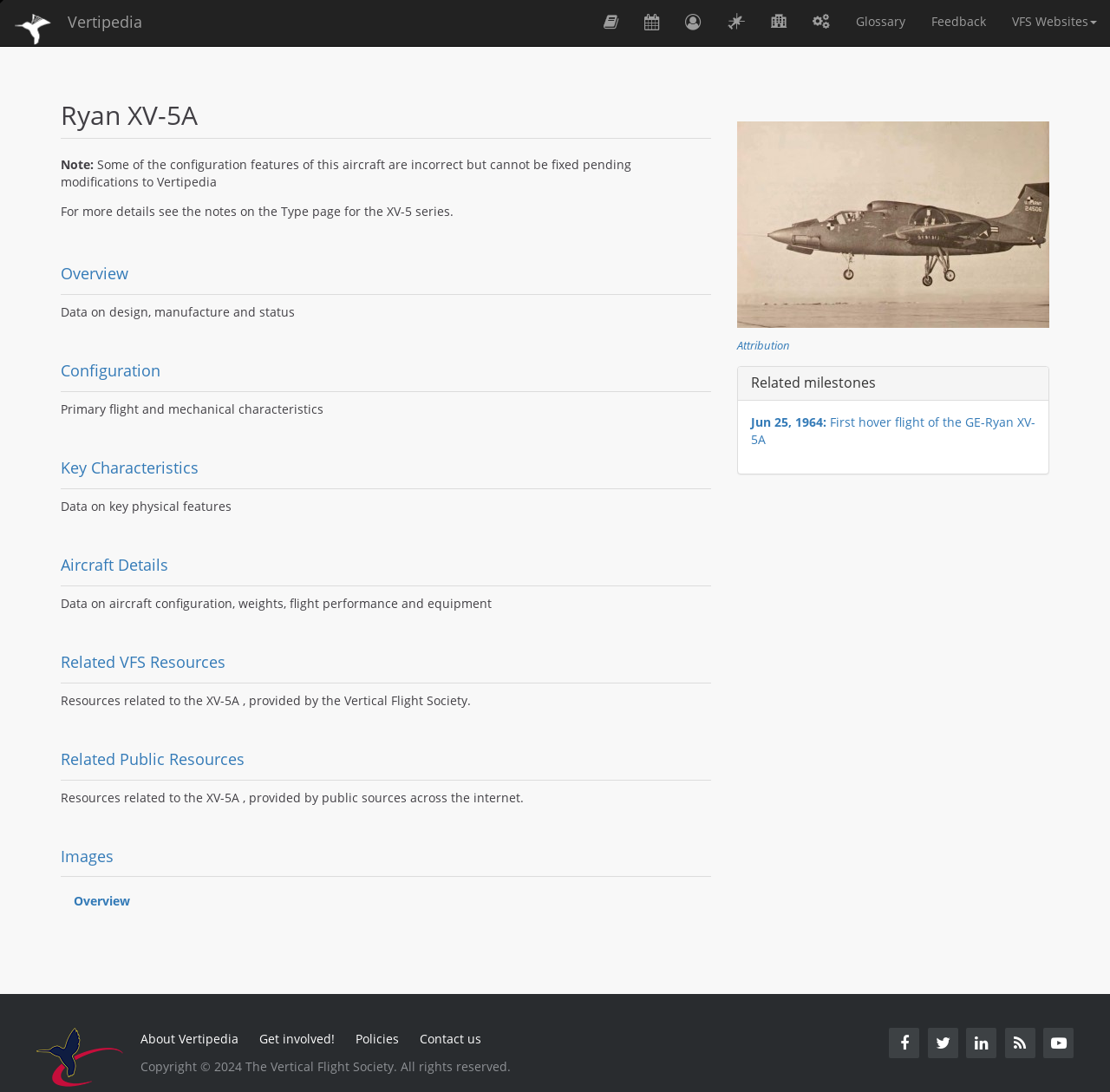Provide a brief response using a word or short phrase to this question:
What is the name of the aircraft on this webpage?

Ryan XV-5A